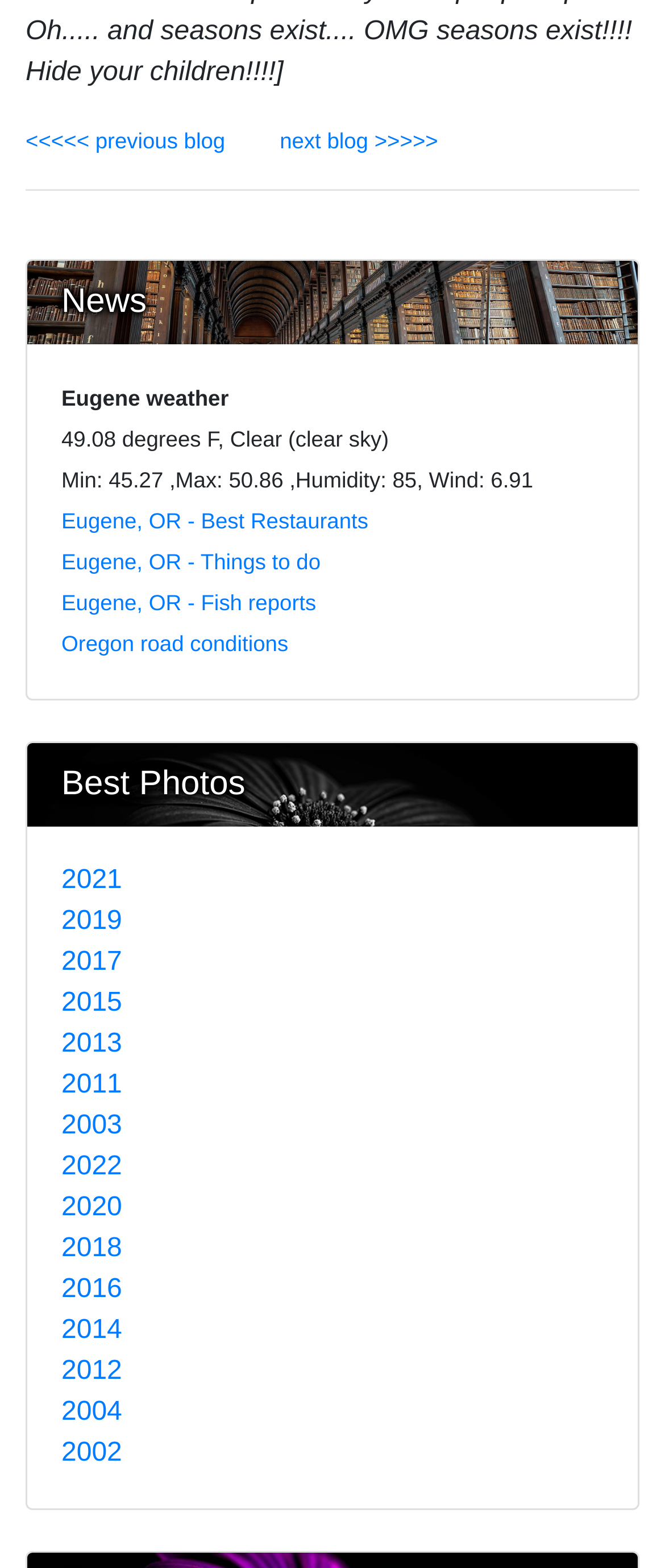Determine the bounding box coordinates for the area you should click to complete the following instruction: "explore best restaurants in Eugene".

[0.092, 0.324, 0.554, 0.34]